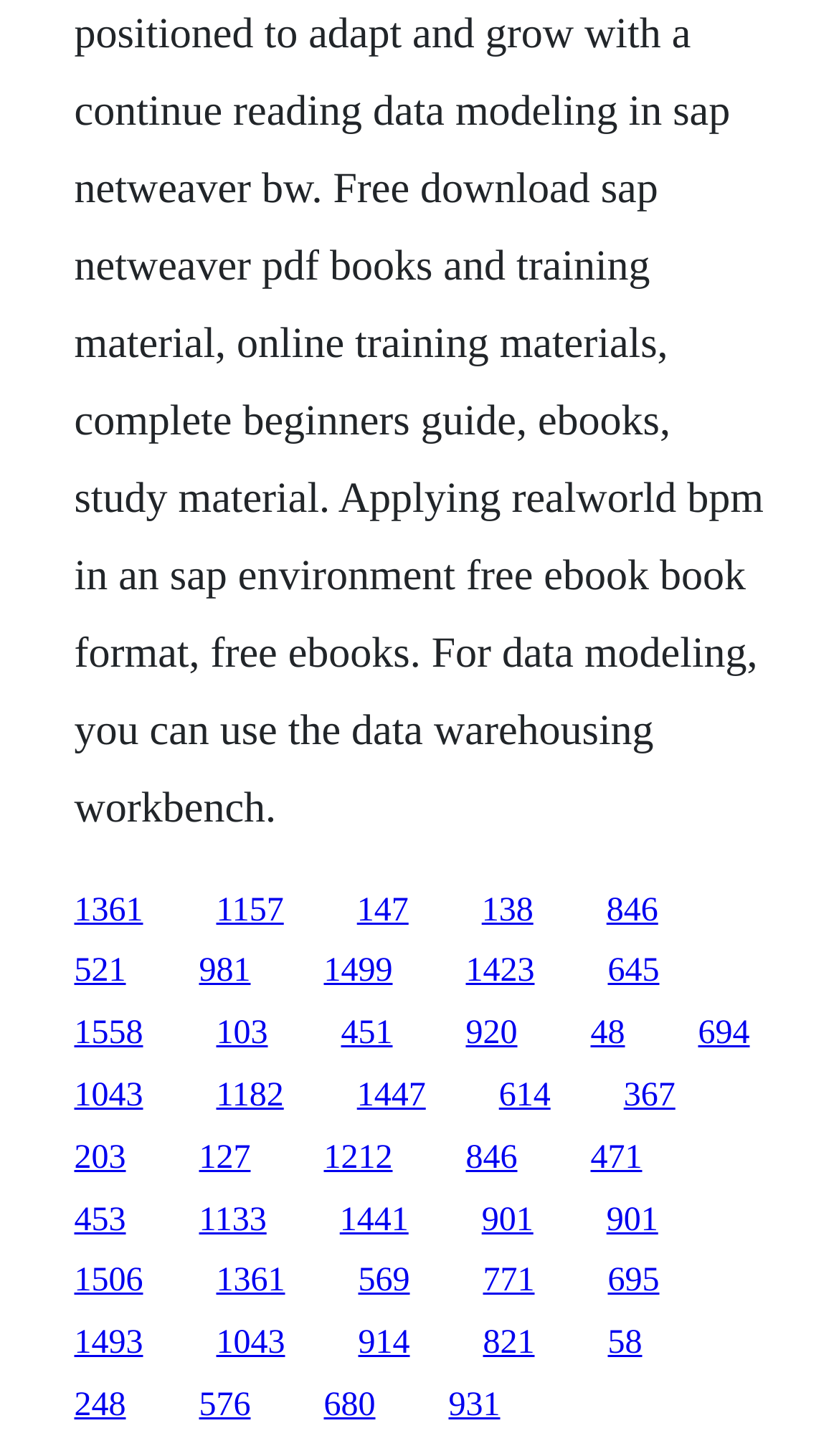Provide the bounding box coordinates of the area you need to click to execute the following instruction: "Explore the category of Defence".

None